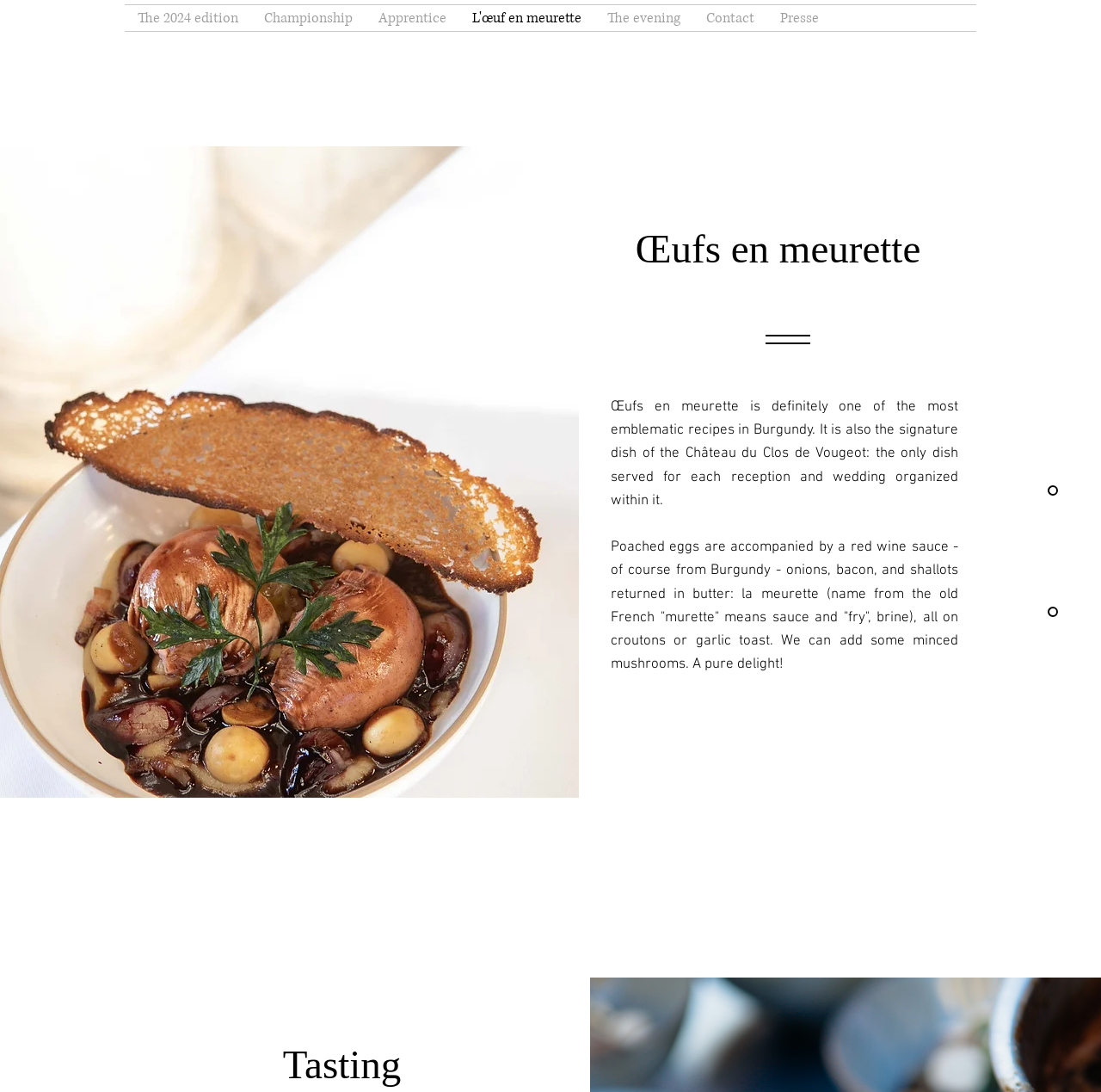Give the bounding box coordinates for the element described as: "Championship".

[0.228, 0.005, 0.332, 0.028]